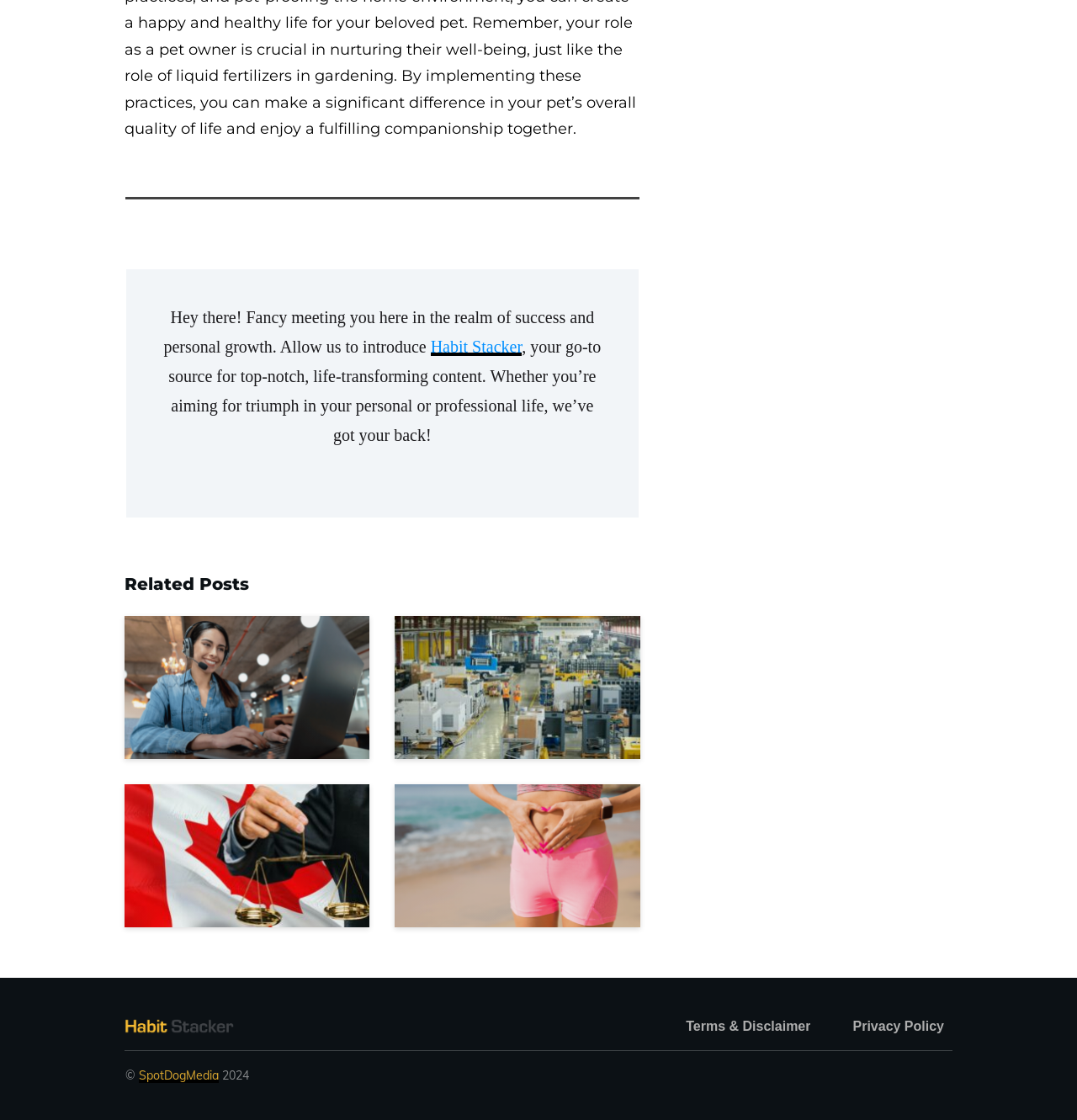Calculate the bounding box coordinates of the UI element given the description: "Terms & Disclaimer".

[0.637, 0.904, 0.753, 0.928]